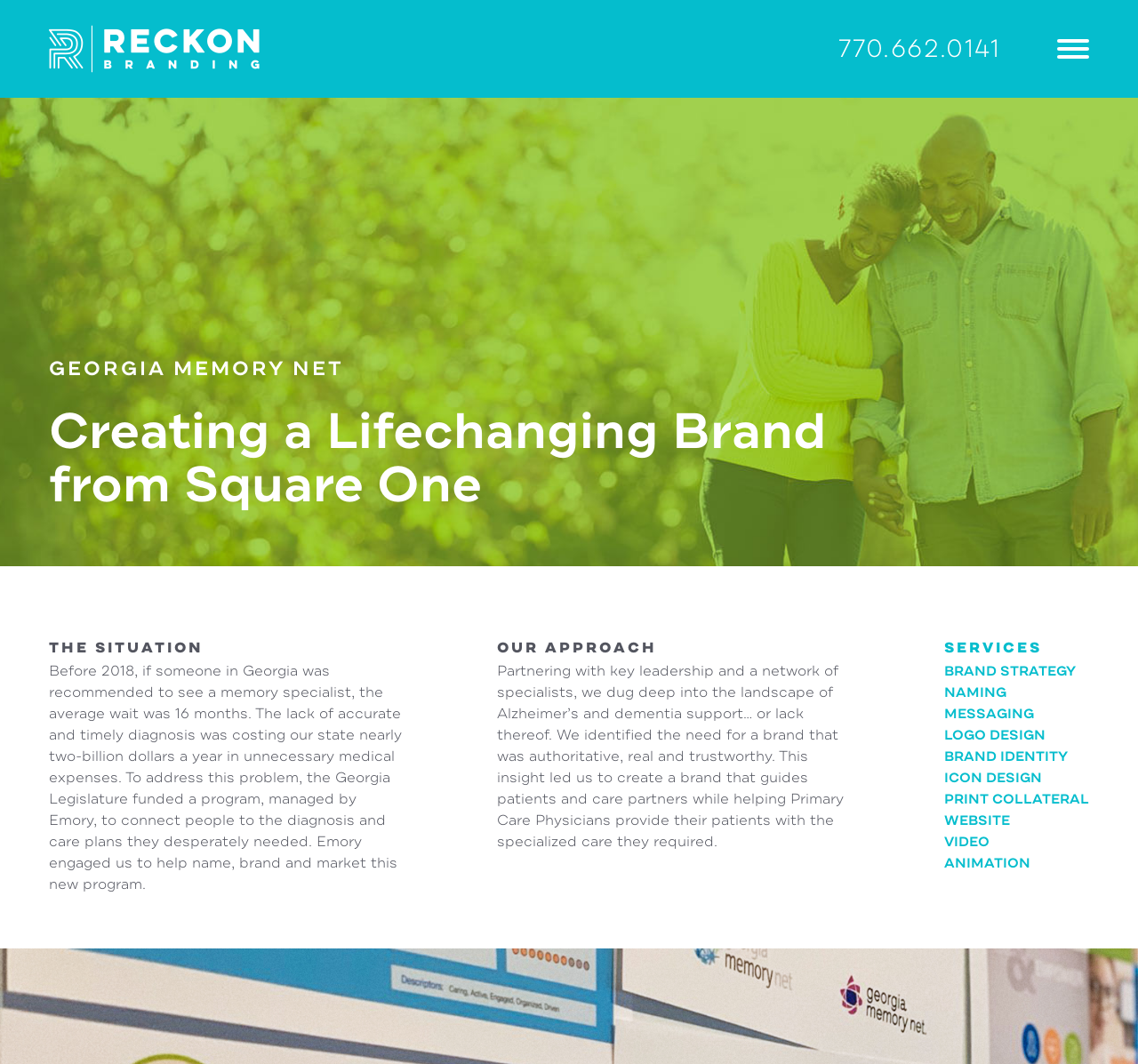Provide the bounding box coordinates of the UI element that matches the description: "770.662.0141".

[0.737, 0.032, 0.879, 0.06]